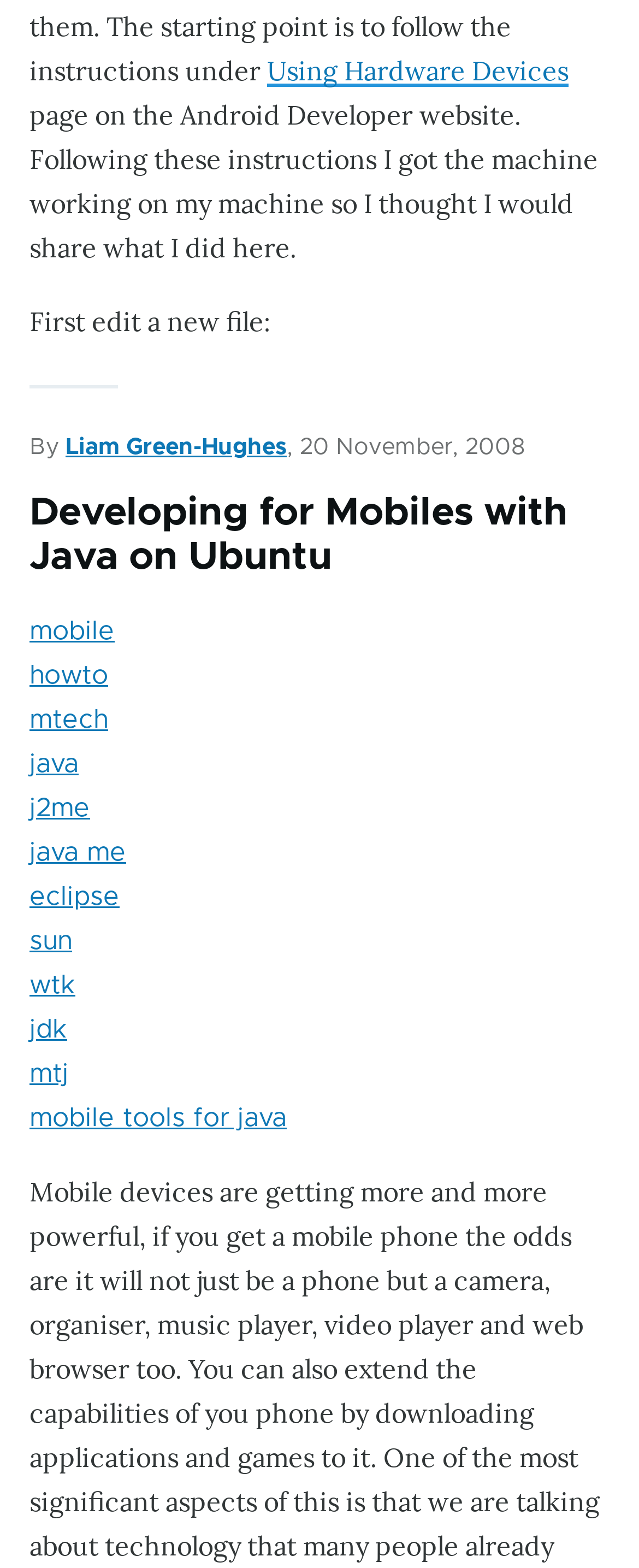Answer the question with a single word or phrase: 
What is the date of the article?

20 November, 2008